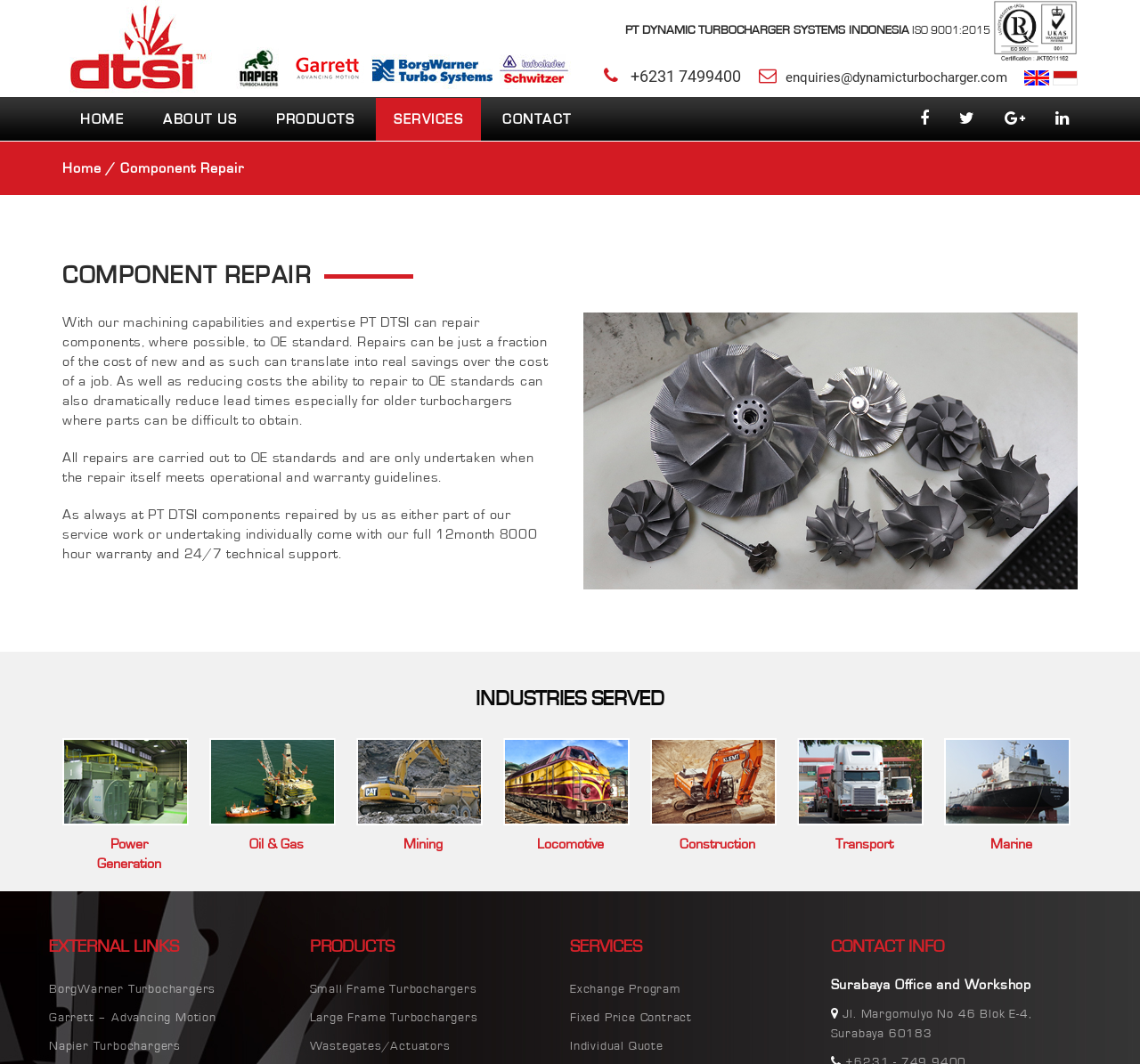Provide the bounding box coordinates, formatted as (top-left x, top-left y, bottom-right x, bottom-right y), with all values being floating point numbers between 0 and 1. Identify the bounding box of the UI element that matches the description: alt="PT DYNAMIC TURBOCHARGER SYSTEMS INDONESIA"

[0.055, 0.0, 0.186, 0.091]